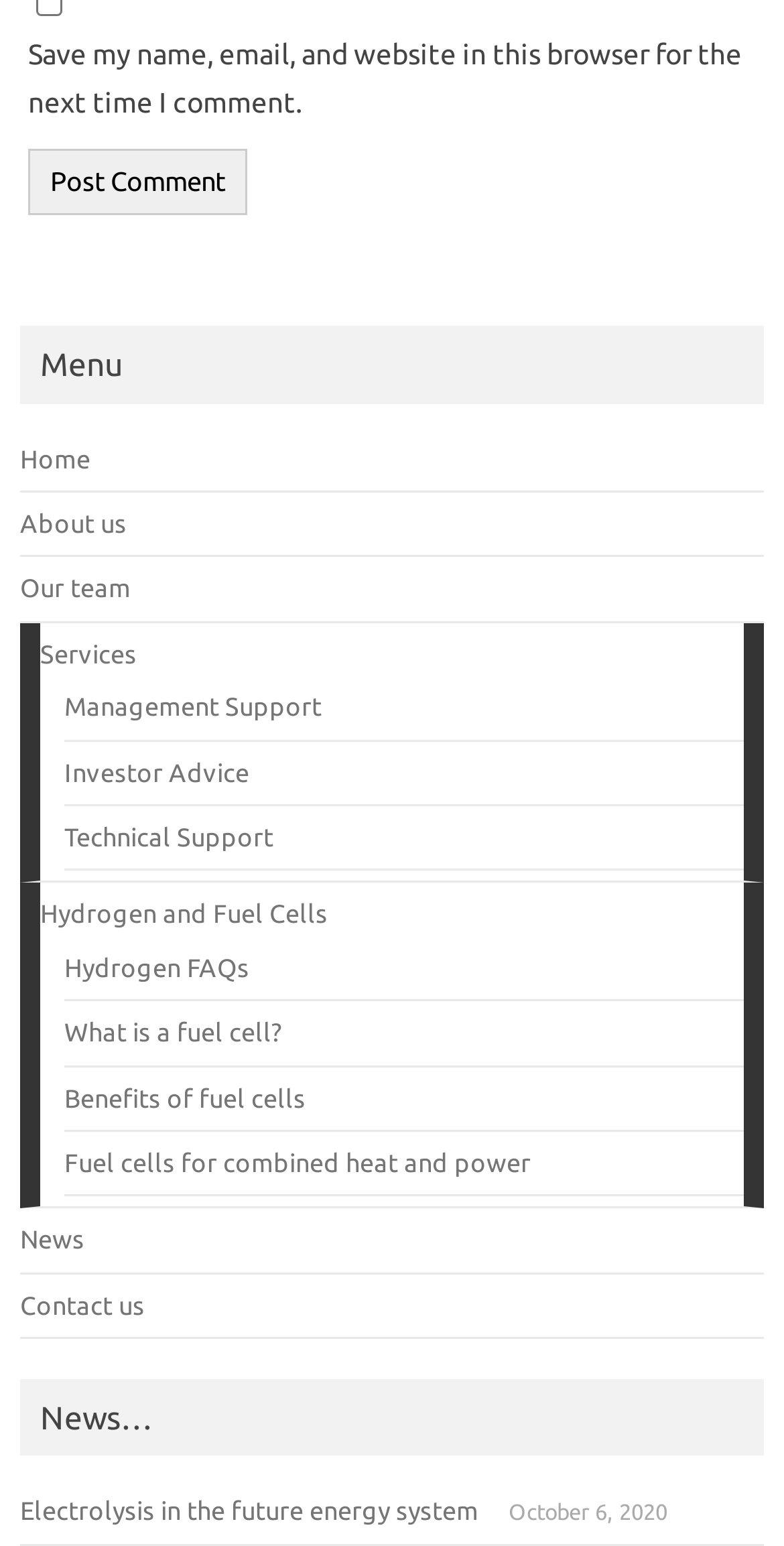Please find the bounding box coordinates (top-left x, top-left y, bottom-right x, bottom-right y) in the screenshot for the UI element described as follows: Benefits of fuel cells

[0.082, 0.7, 0.39, 0.718]